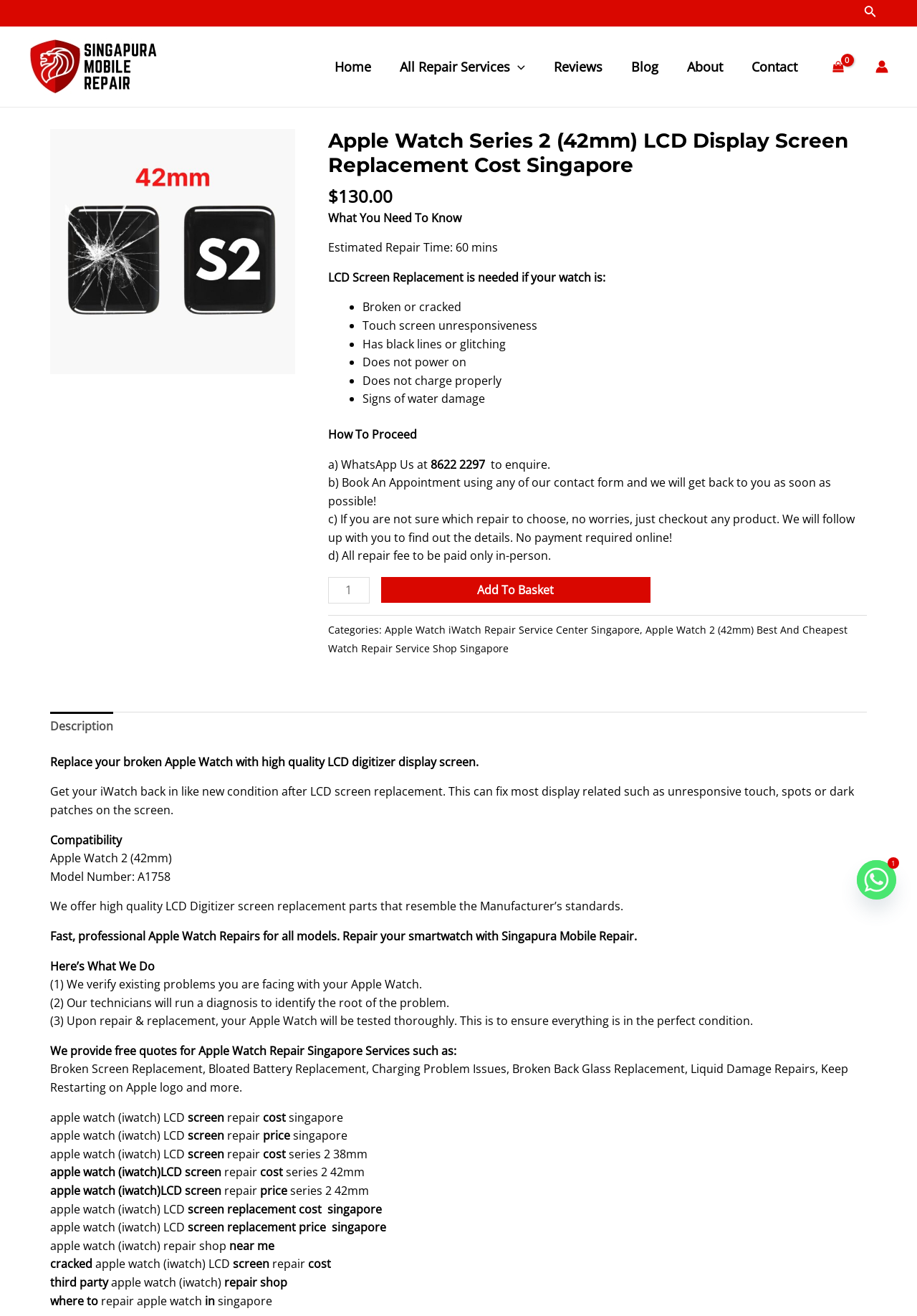Indicate the bounding box coordinates of the element that needs to be clicked to satisfy the following instruction: "Click the 'Add To Basket' button". The coordinates should be four float numbers between 0 and 1, i.e., [left, top, right, bottom].

[0.415, 0.438, 0.709, 0.458]